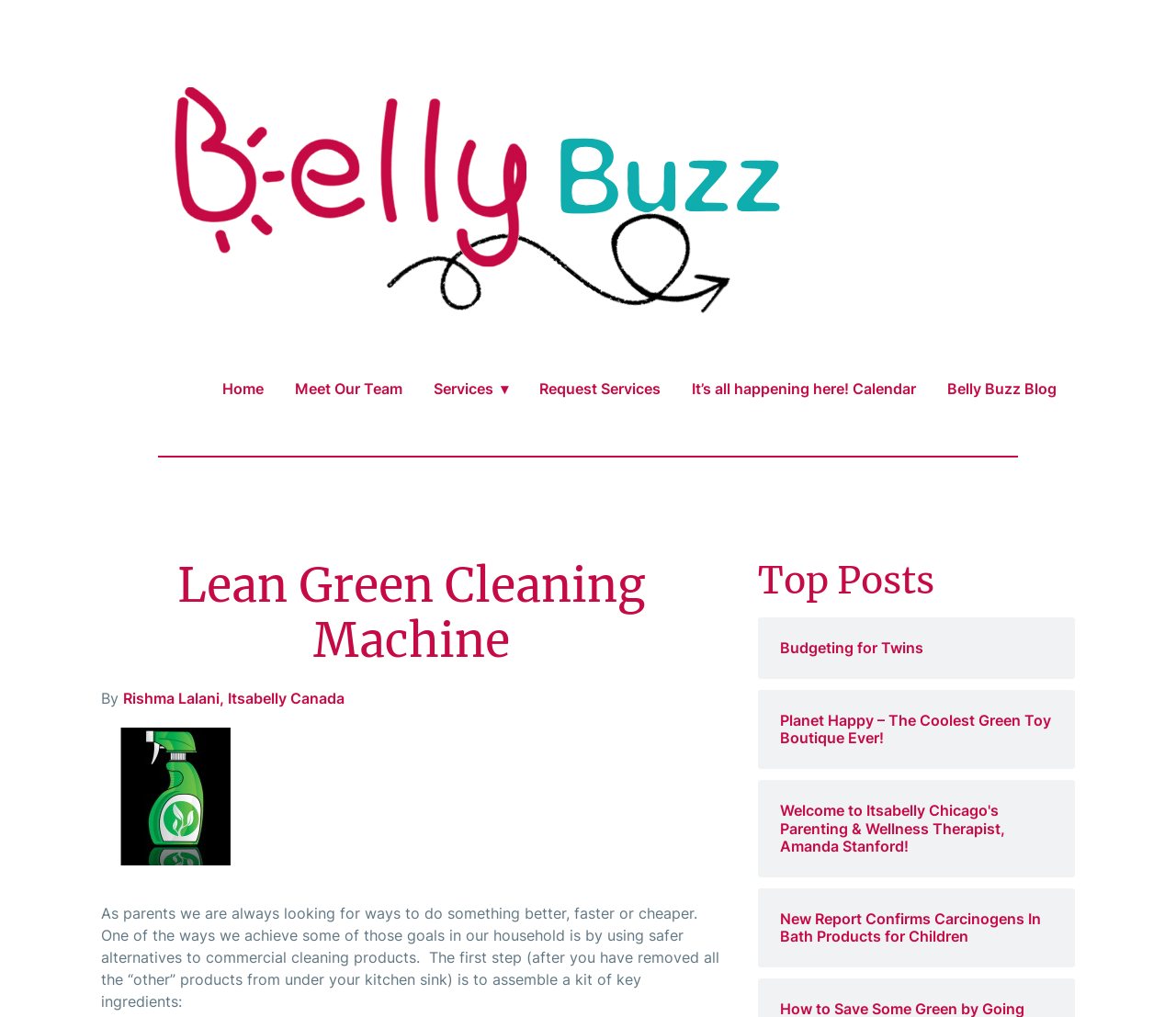Based on the image, provide a detailed response to the question:
What is the section below the main blog post?

I found the section by looking at the heading 'Top Posts' which is located below the main blog post and contains links to other blog posts.